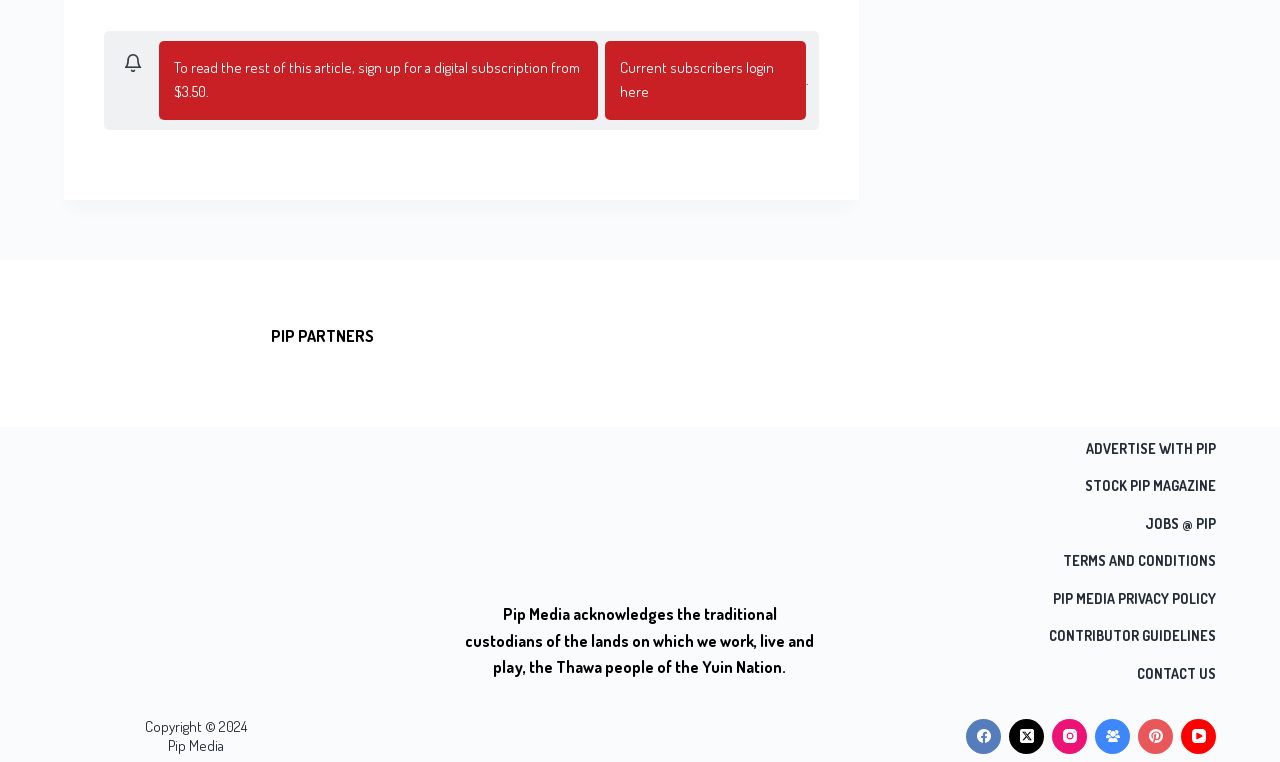Identify the coordinates of the bounding box for the element that must be clicked to accomplish the instruction: "Login as a current subscriber".

[0.472, 0.053, 0.63, 0.158]